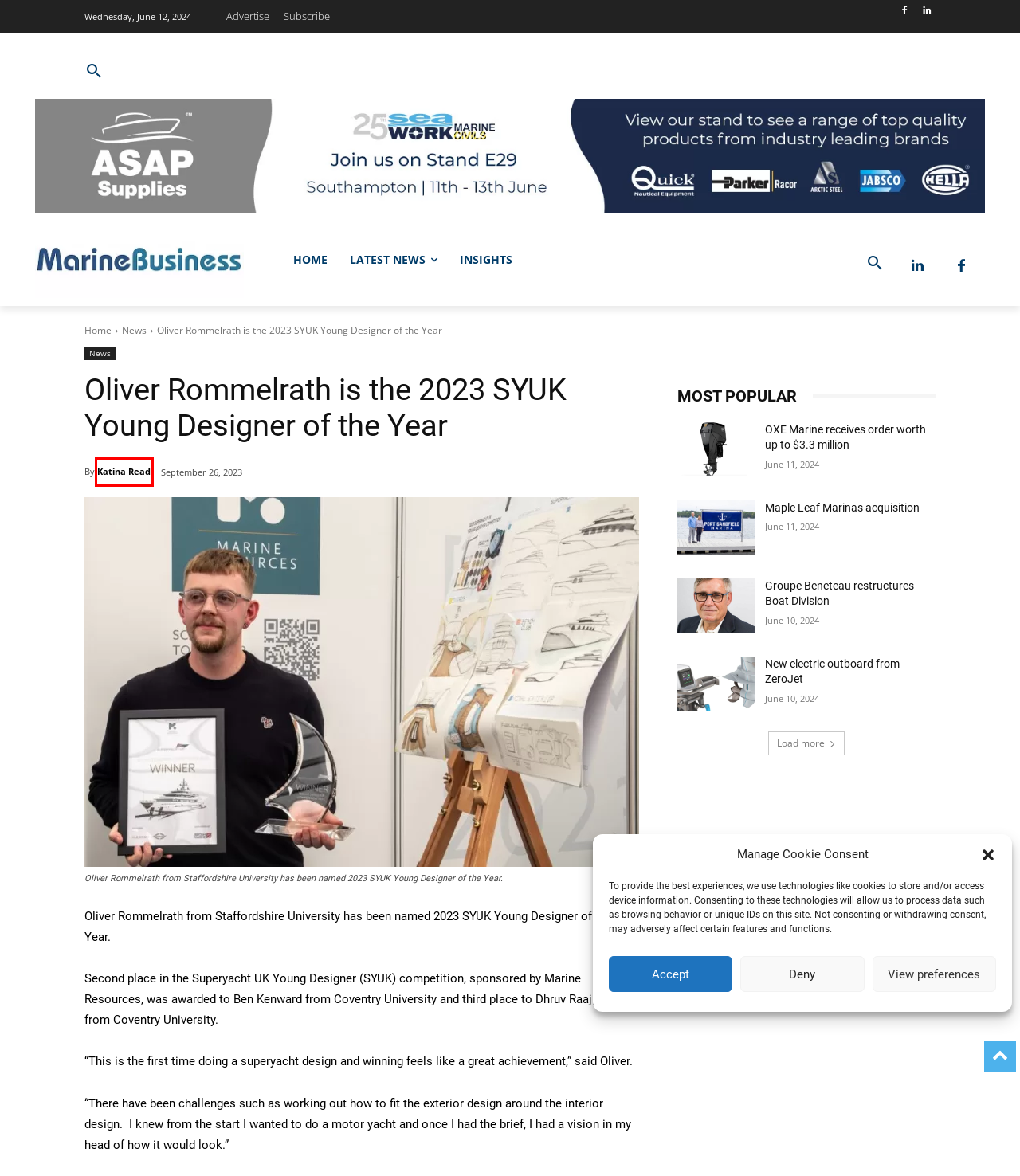Examine the screenshot of a webpage with a red bounding box around a specific UI element. Identify which webpage description best matches the new webpage that appears after clicking the element in the red bounding box. Here are the candidates:
A. Katina Read, Author at Marine Business
B. Subscribe - Marine Business
C. Maple Leaf Marinas acquisition - Marine Business
D. New electric outboard from ZeroJet - Marine Business
E. OXE Marine receives order worth up to $3.3 million - Marine Business
F. News Archives - Marine Business
G. Groupe Beneteau restructures Boat Division - Marine Business
H. Advertising Offers - Marine Business

A